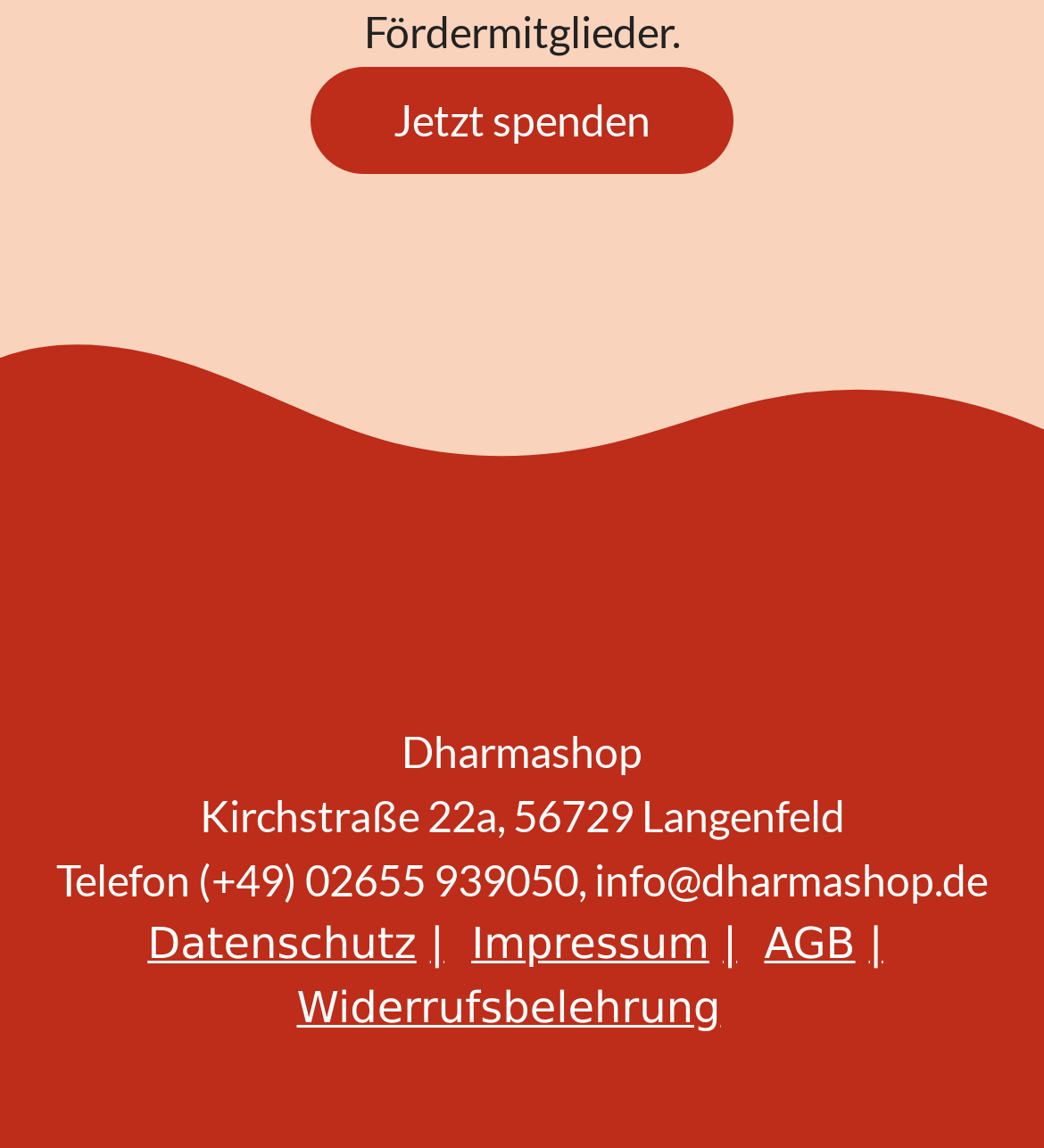Reply to the question with a single word or phrase:
What is the phone number of the shop?

(+49) 02655 939050